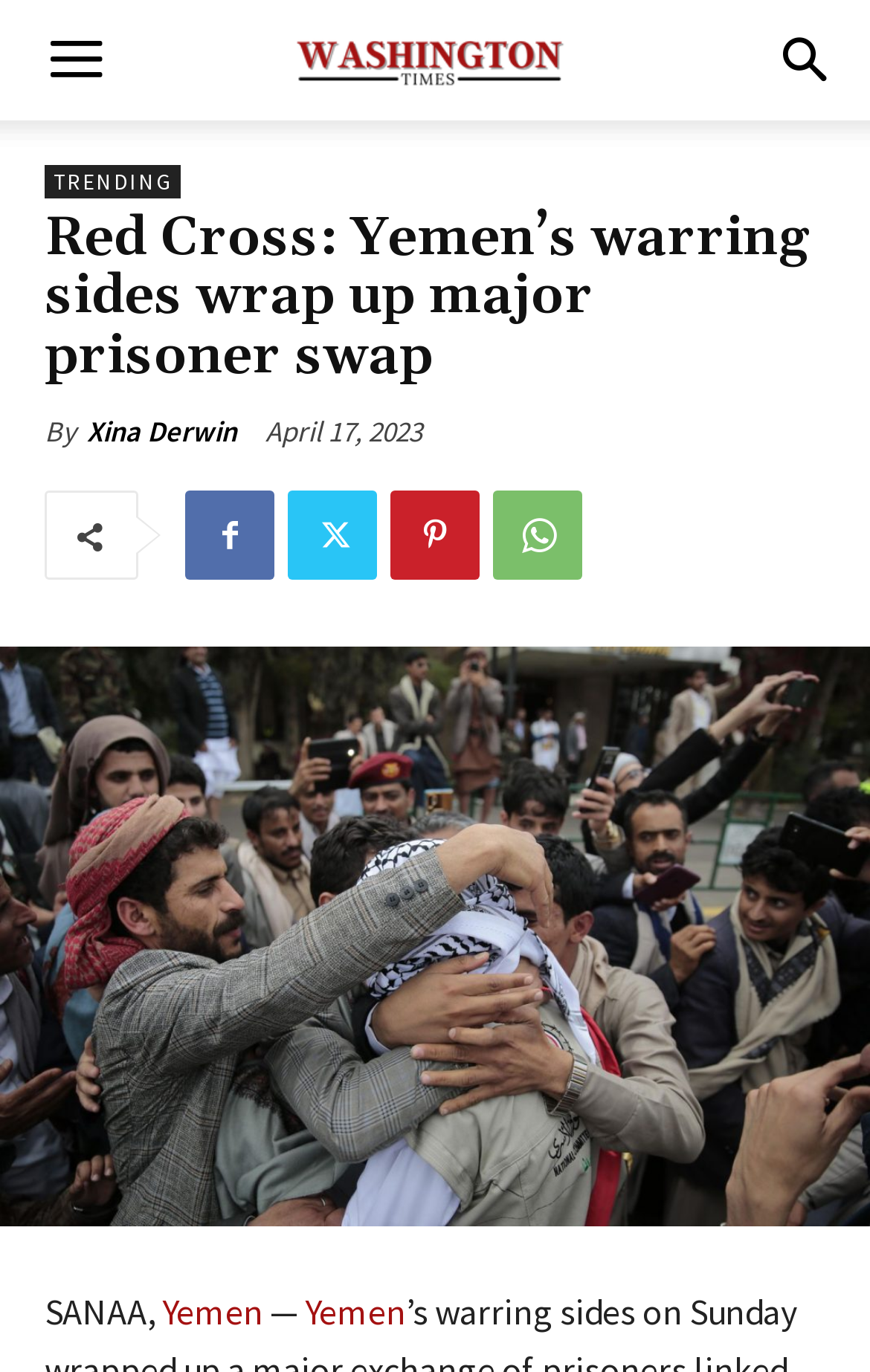What is the author of the article?
Provide a concise answer using a single word or phrase based on the image.

Xina Derwin